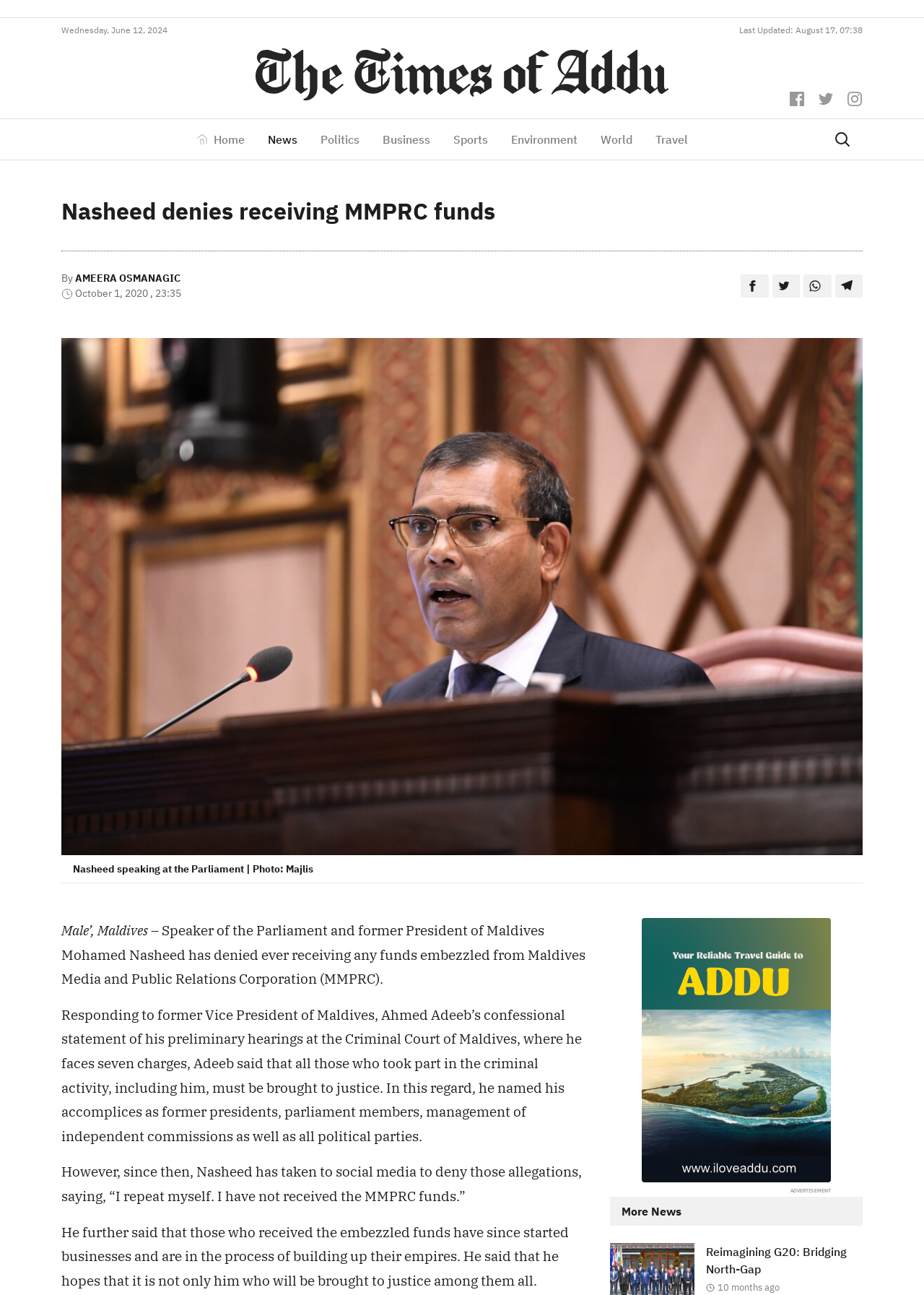What is the topic of the news article?
Refer to the image and provide a thorough answer to the question.

The topic of the news article can be found in the main heading, which says 'Nasheed denies receiving MMPRC funds'. This indicates that the article is about Mohamed Nasheed denying allegations of receiving embezzled funds from Maldives Media and Public Relations Corporation (MMPRC).